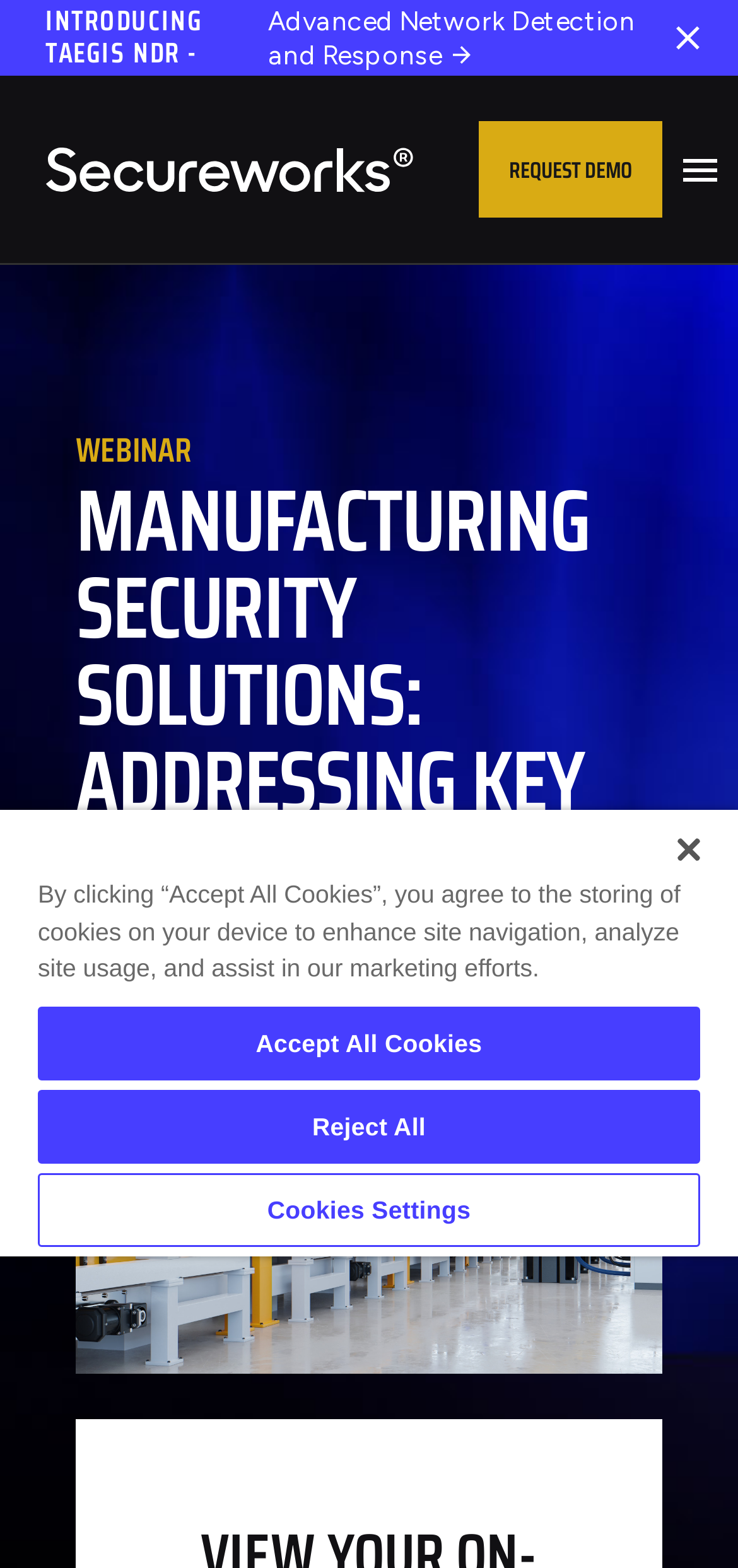Point out the bounding box coordinates of the section to click in order to follow this instruction: "Click the 'REQUEST DEMO' link".

[0.649, 0.077, 0.897, 0.139]